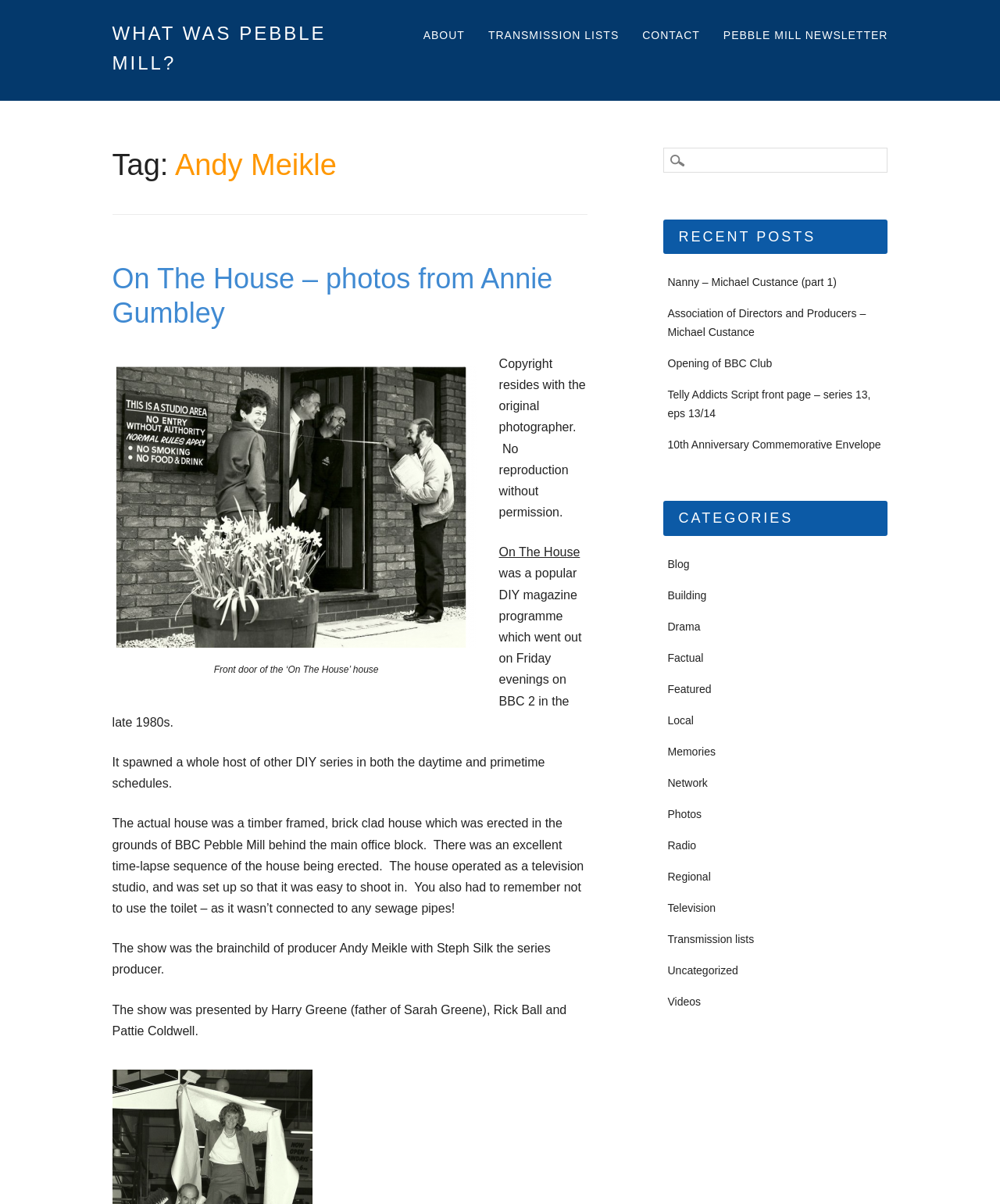Who was the producer of the show?
Based on the visual details in the image, please answer the question thoroughly.

I found the answer by reading the text that mentions 'The show was the brainchild of producer Andy Meikle with Steph Silk the series producer.'